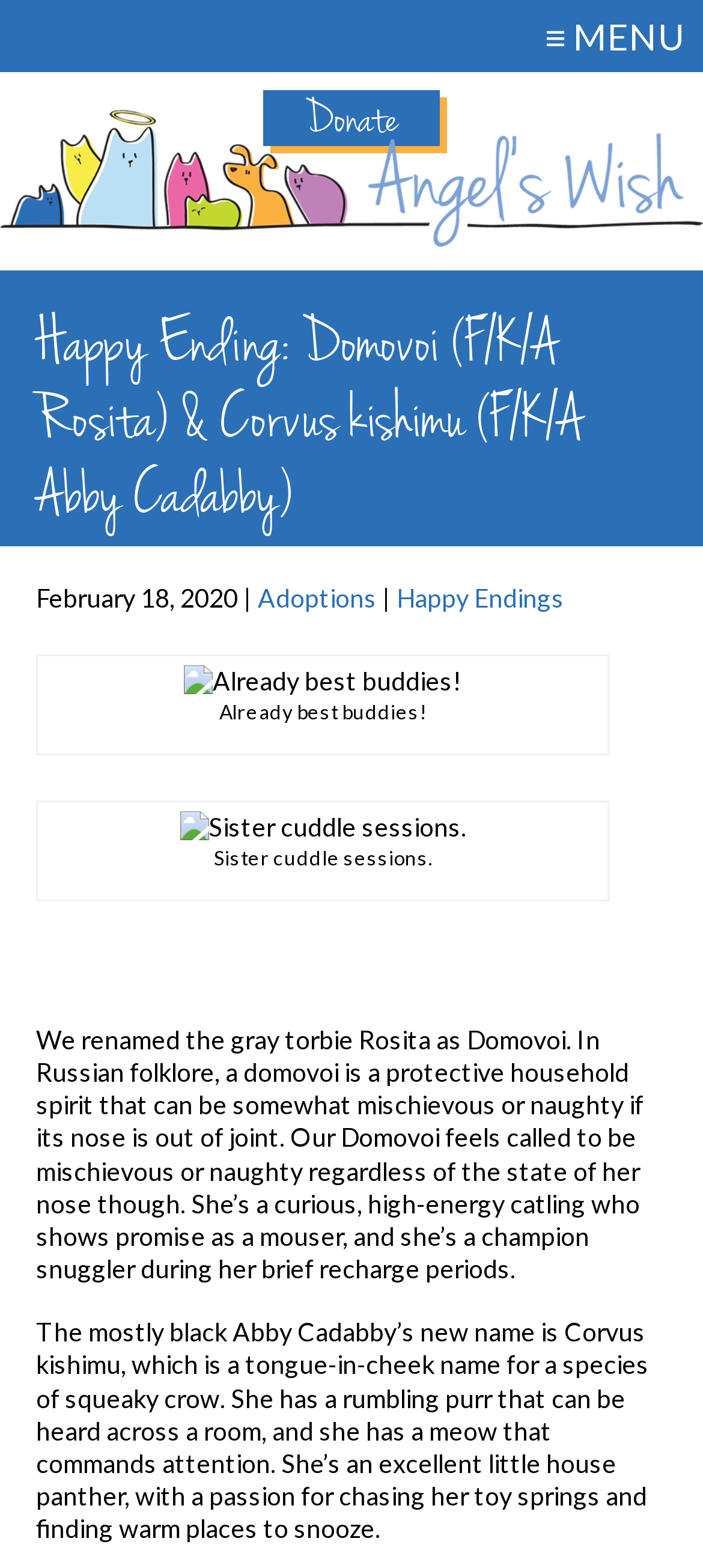What is the headline of the webpage?

Happy Ending: Domovoi (F/K/A Rosita) & Corvus kishimu (F/K/A Abby Cadabby)